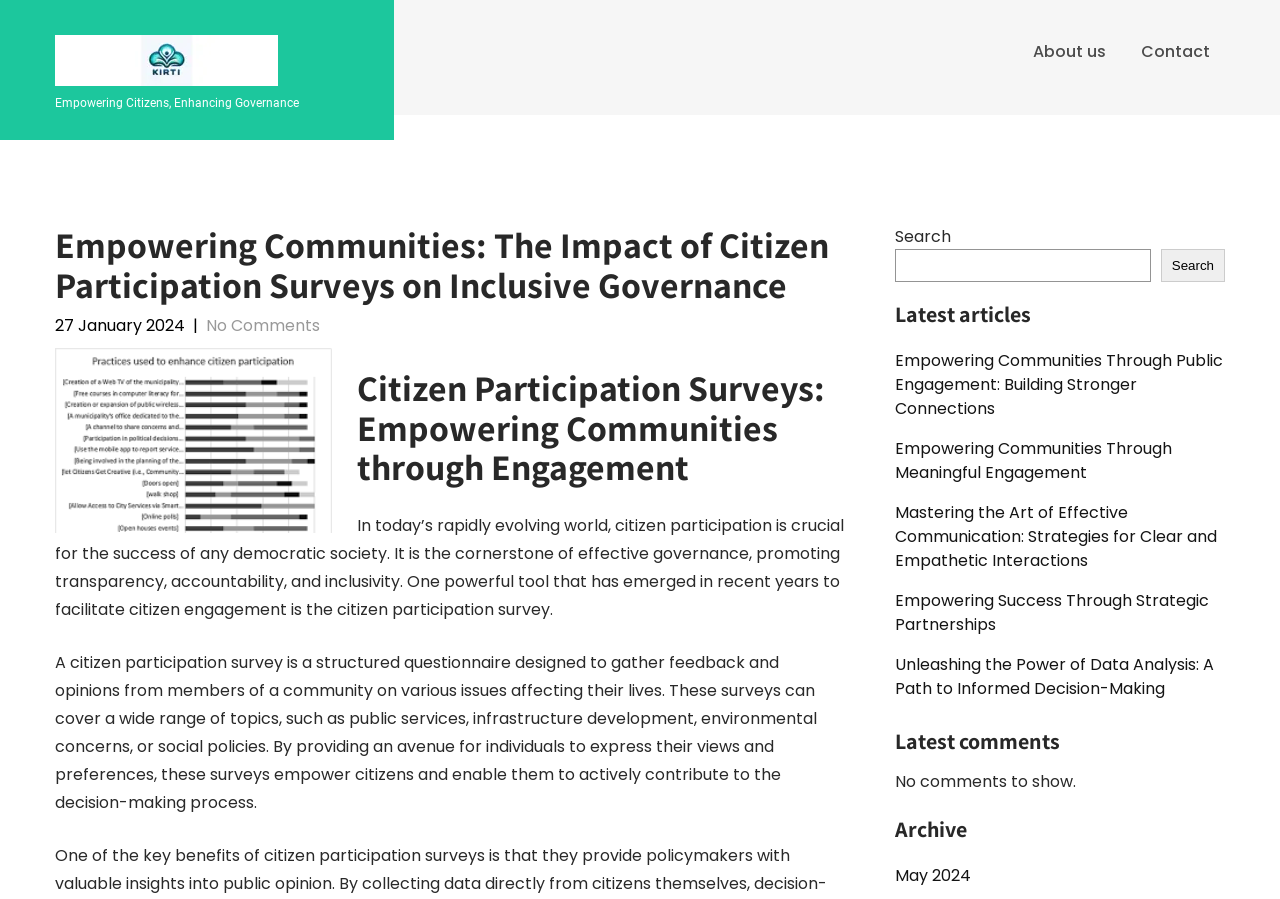How many links are there in the 'Latest articles' section?
Answer the question with a detailed explanation, including all necessary information.

I counted the number of link elements with the class 'link' that are children of the element with the heading 'Latest articles'. There are 5 links in total.